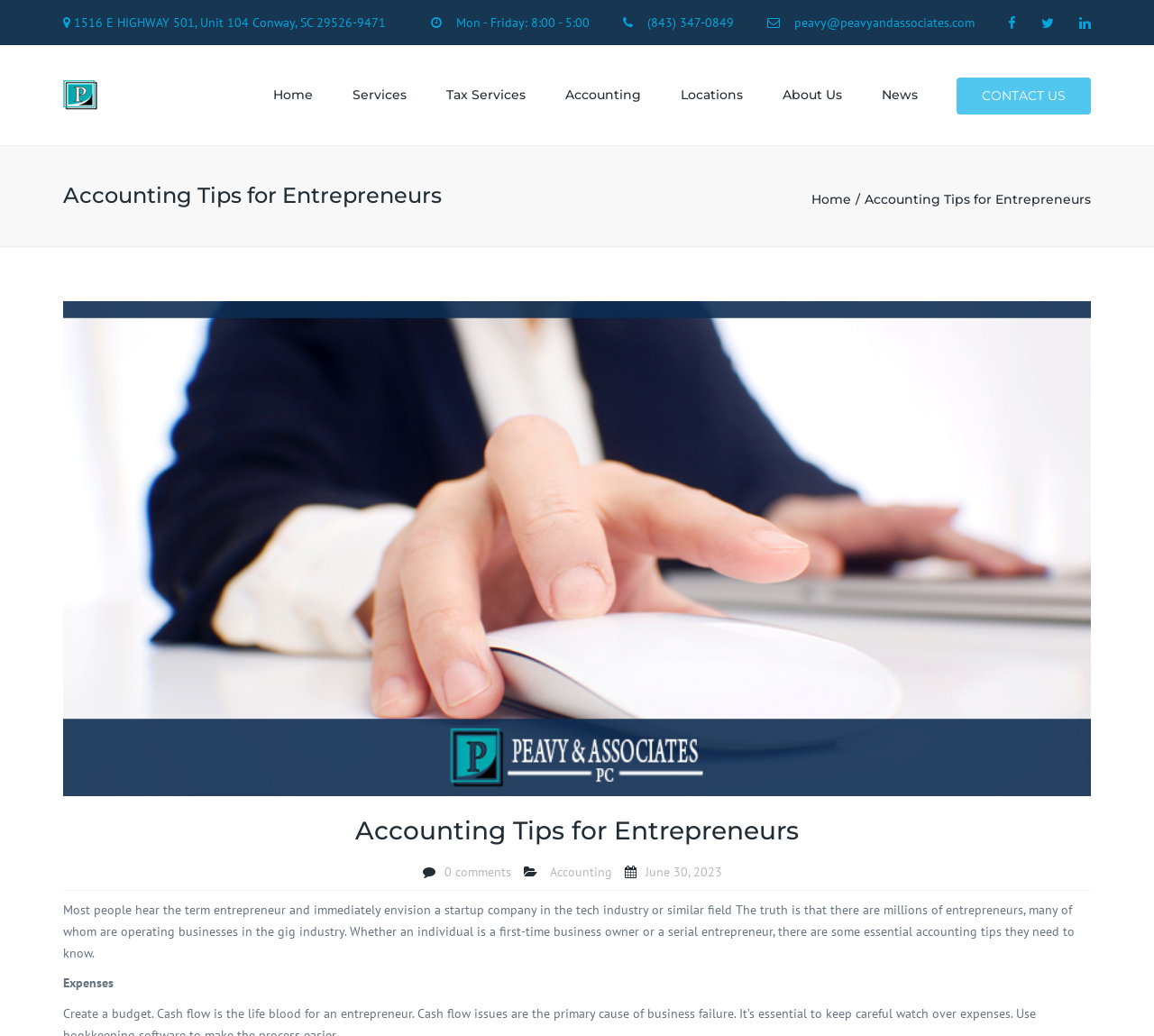Point out the bounding box coordinates of the section to click in order to follow this instruction: "read the article".

[0.055, 0.87, 0.931, 0.927]